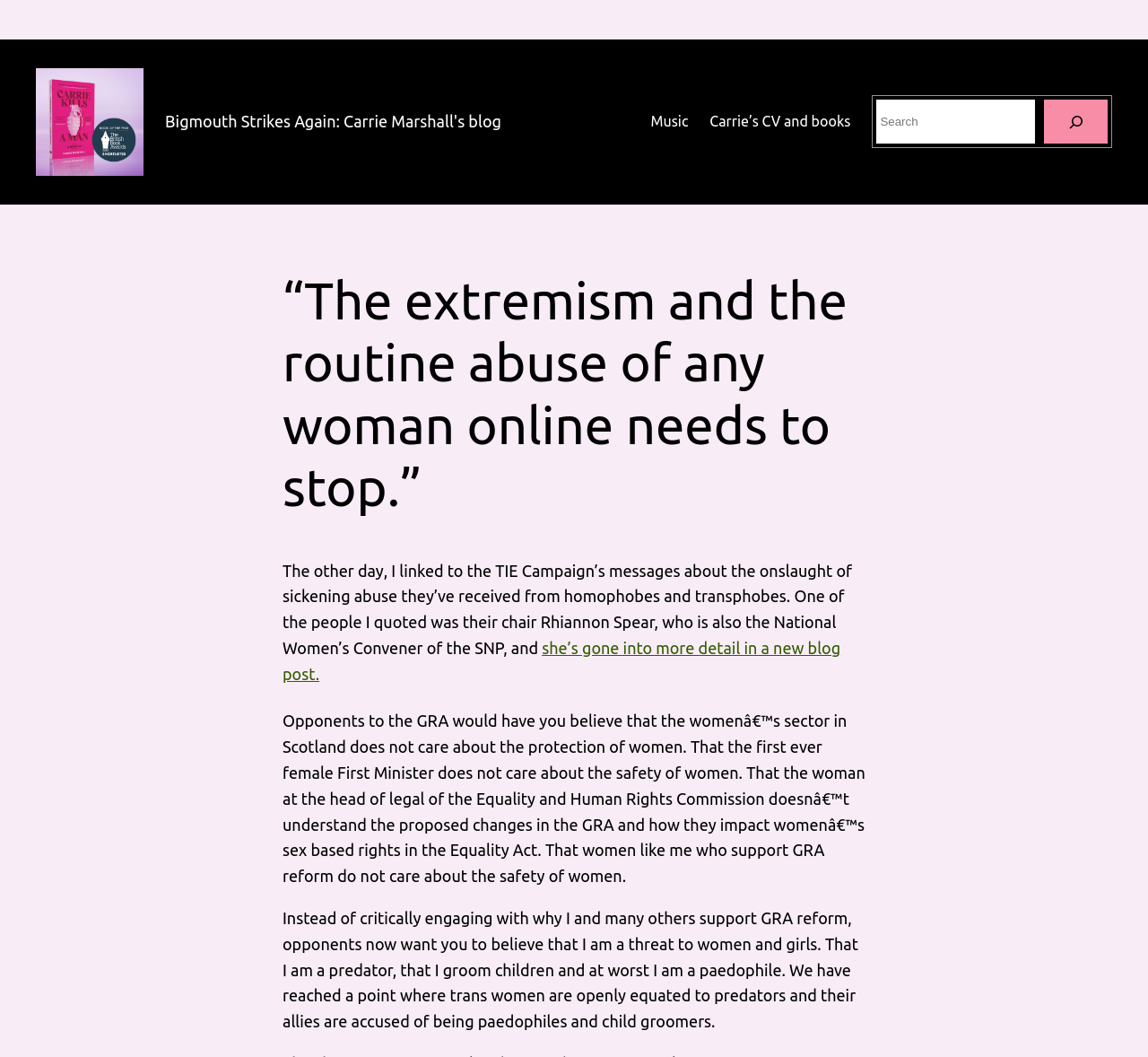Identify the bounding box of the UI element described as follows: "name="s" placeholder="Search"". Provide the coordinates as four float numbers in the range of 0 to 1 [left, top, right, bottom].

[0.764, 0.094, 0.902, 0.136]